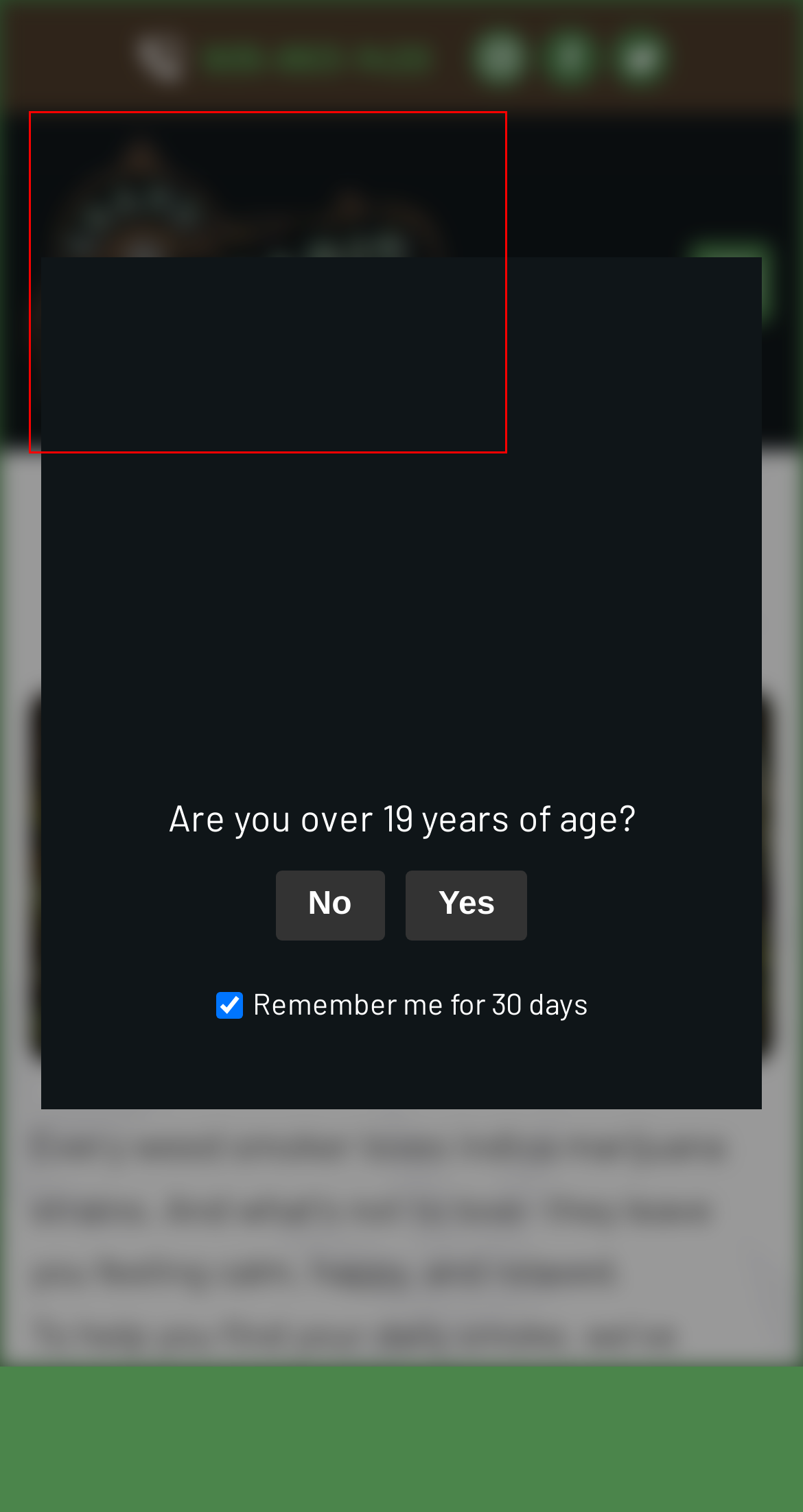Examine the screenshot of a webpage with a red bounding box around a UI element. Select the most accurate webpage description that corresponds to the new page after clicking the highlighted element. Here are the choices:
A. Your Local Cannabis Dispensary - Grand Cannabis
B. Indica vs. Sativa vs. Hybrid Cannabis
C. Destigmatizing Cannabis
D. Instagram - Grand Cannabis
E. 24 February 2021 - Grand Cannabis
F. Facebook - Grand Cannabis
G. Our Dispensary Locations - Grand Cannabis
H. Shop Georgetown Dispensary - Grand Cannabis

A